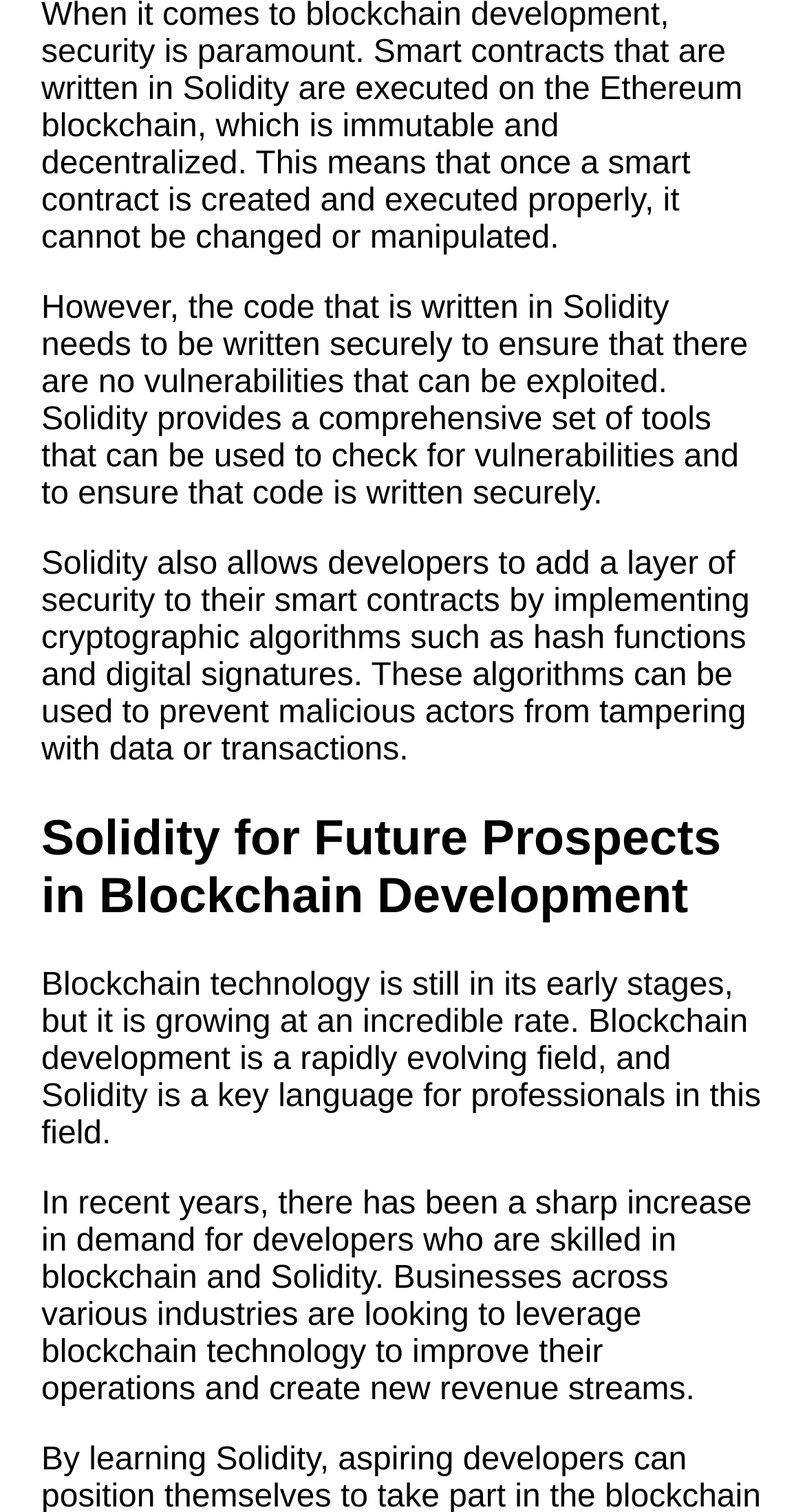What is the purpose of cryptographic algorithms in Solidity?
Answer with a single word or short phrase according to what you see in the image.

Prevent data tampering